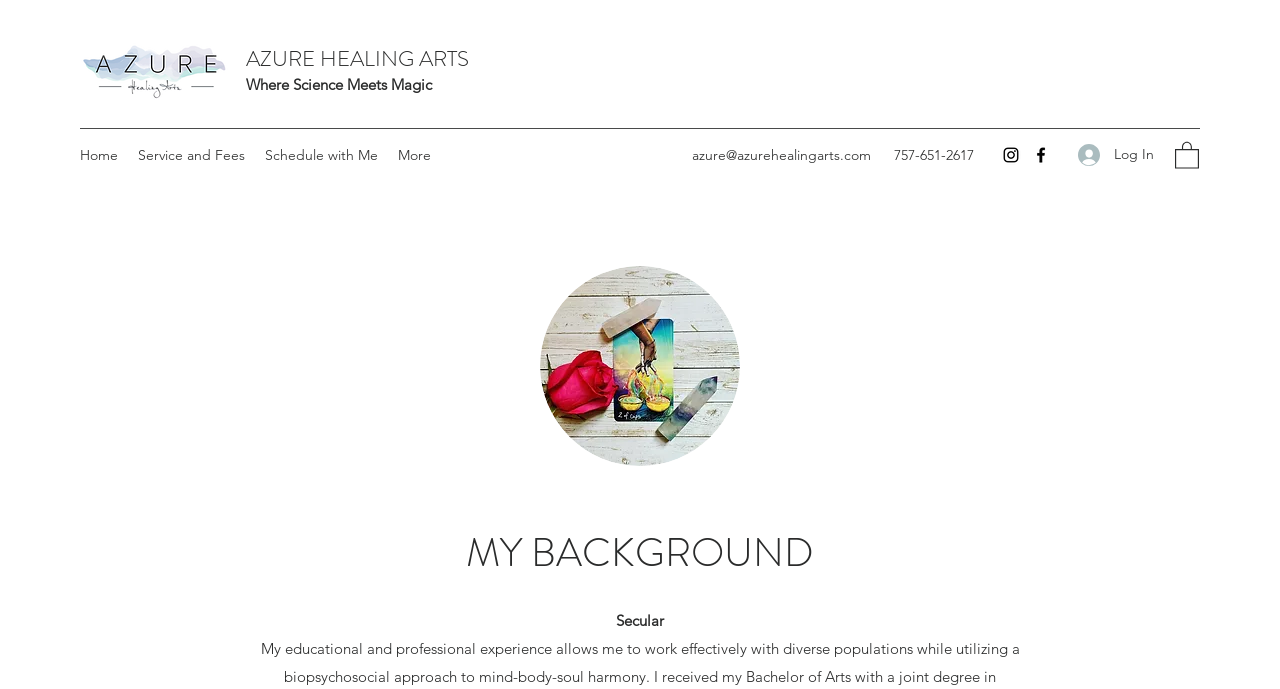Given the element description Service and Fees, predict the bounding box coordinates for the UI element in the webpage screenshot. The format should be (top-left x, top-left y, bottom-right x, bottom-right y), and the values should be between 0 and 1.

[0.1, 0.203, 0.199, 0.247]